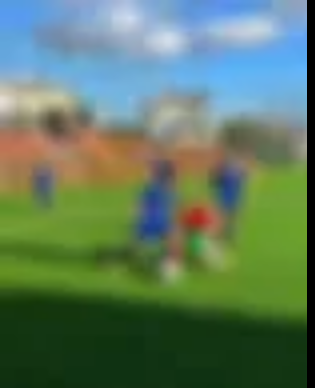What is the focus of the scene?
Answer the question in as much detail as possible.

The caption explains that 'the focus is on camaraderie and skill development', implying that the scene is meant to highlight the importance of teamwork and skill-building in the context of sports.